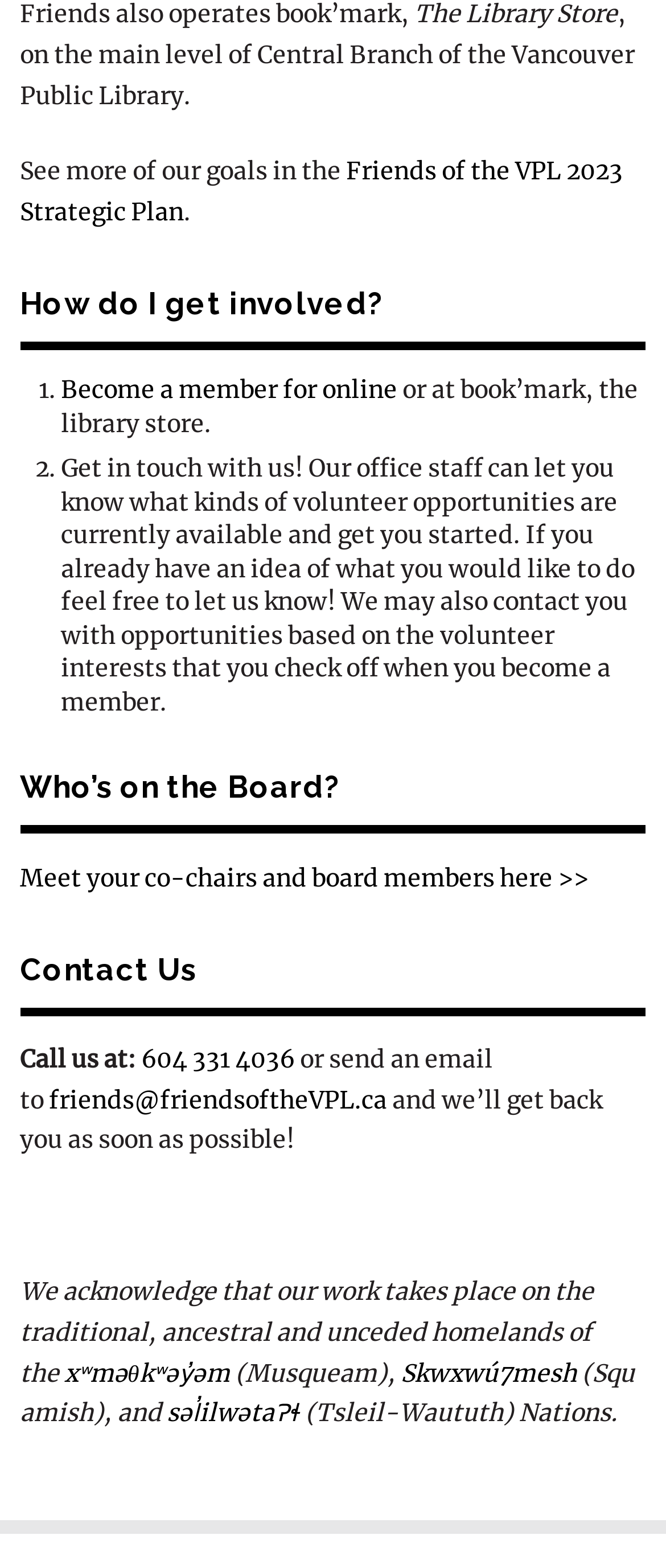Please reply to the following question with a single word or a short phrase:
How many co-chairs and board members are mentioned?

Not specified